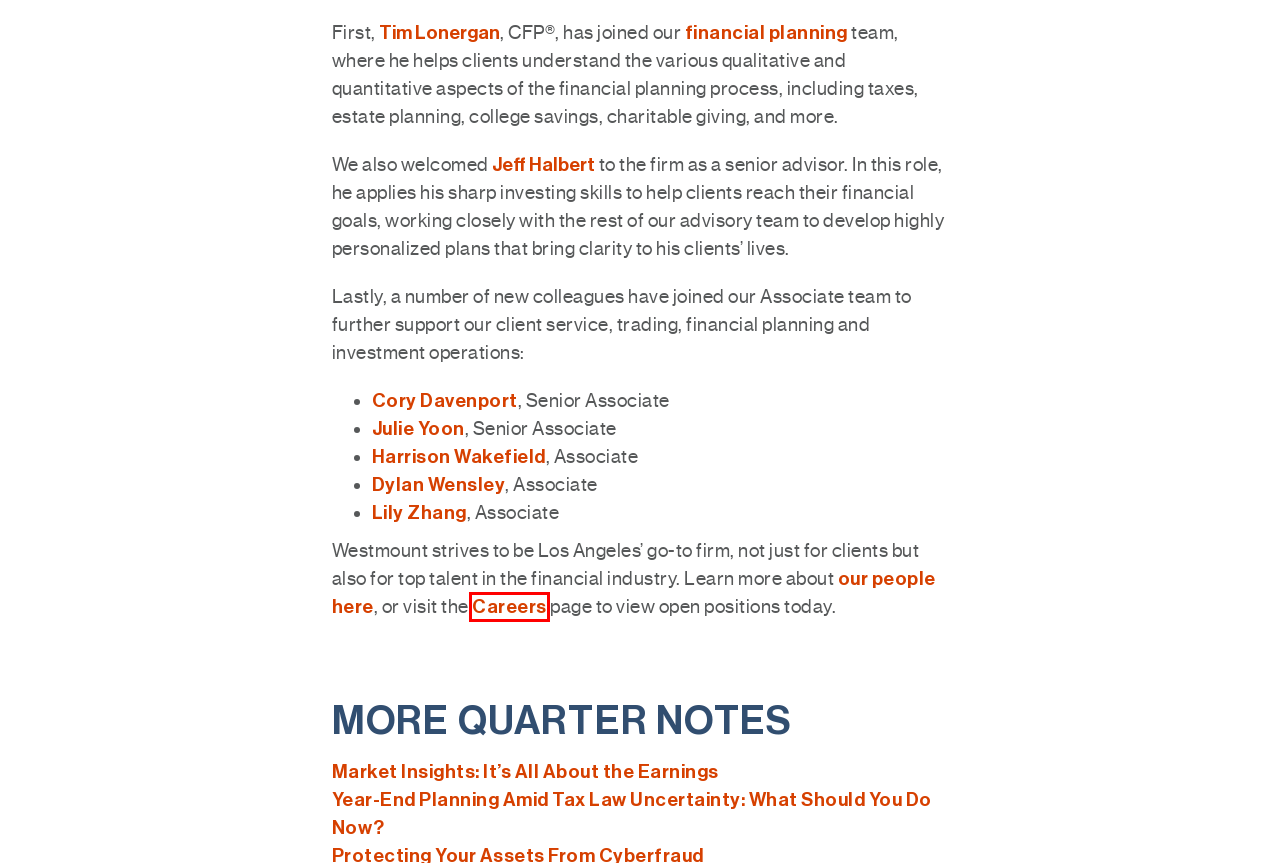You are provided a screenshot of a webpage featuring a red bounding box around a UI element. Choose the webpage description that most accurately represents the new webpage after clicking the element within the red bounding box. Here are the candidates:
A. Lily Zhang | Senior Associate | Westmount Partners
B. Financial Planning | Westmount Partners
C. Our Team | Westmount Partners
D. Cory Davenport, CFP® | Senior Associate | Westmount Partners
E. Julie Yoon | Advisor | Westmount Partners
F. Tim Lonergan, CFP®, CPWA® | Senior Financial Planner | Westmount Partners
G. Dylan Wensley | Associate | Westmount Partners
H. Careers | Westmount Partners

H